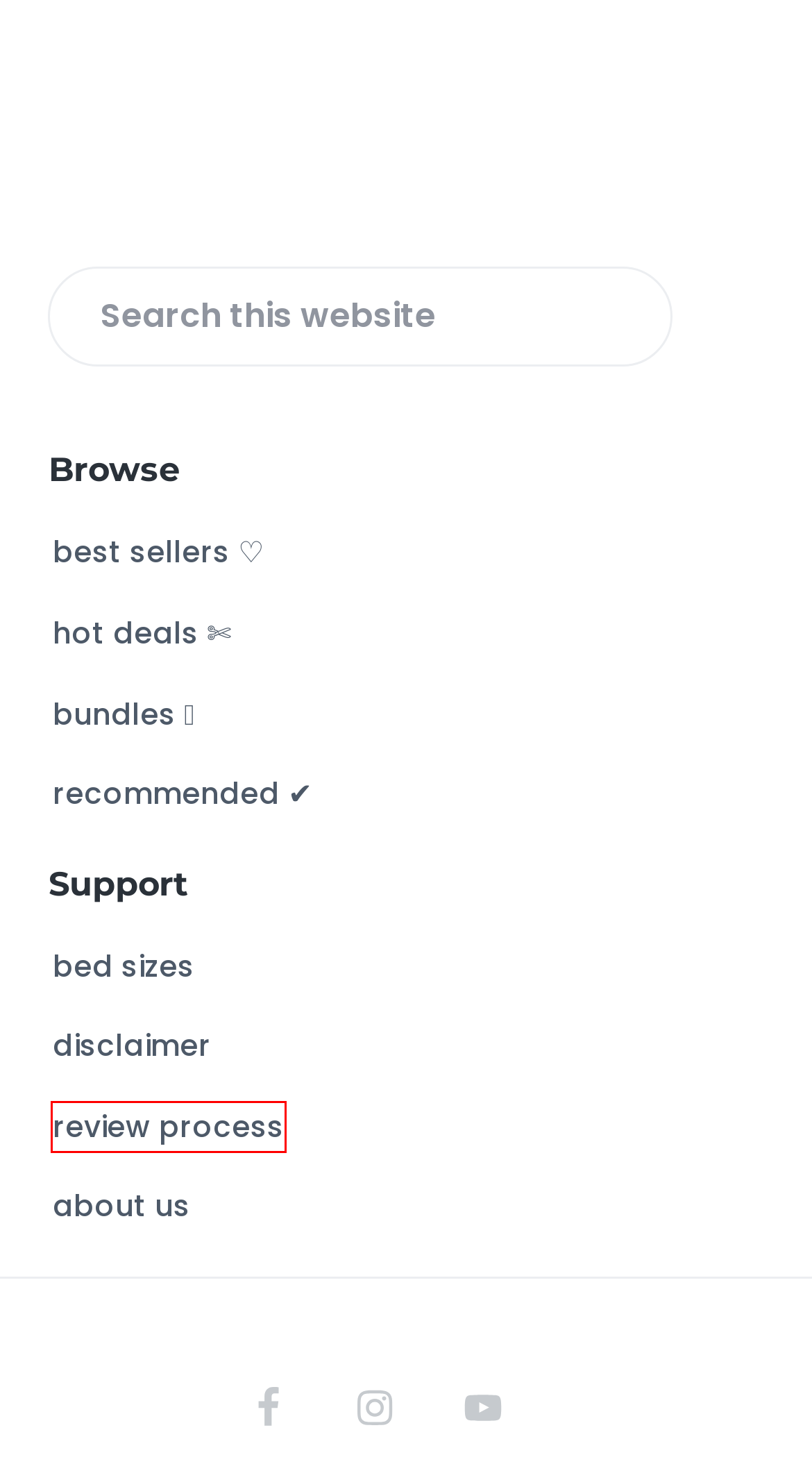Examine the screenshot of a webpage with a red bounding box around an element. Then, select the webpage description that best represents the new page after clicking the highlighted element. Here are the descriptions:
A. Hot Deals | Browse Bedbuyer™ for Australia's Hottest Deals
B. Chiropedic Royalé Tencel Mattress Review (in 2024)
C. Australian Bed Sizes (in 2024) - Bedbuyer
D. Australia's Top 10 Best Mattresses (in 2024)
E. ✔️Recommended | Shop Recommended Products at Bedbuyer™
F. Bundles | Shop Bundles at Bedbuyer™ - bedbuyer.com.au
G. Disclaimer and Disclosure | Bedbuyer™ - bedbuyer.com.au
H. Bedbuyer's Review Process | Professional Mattress Assessment

H